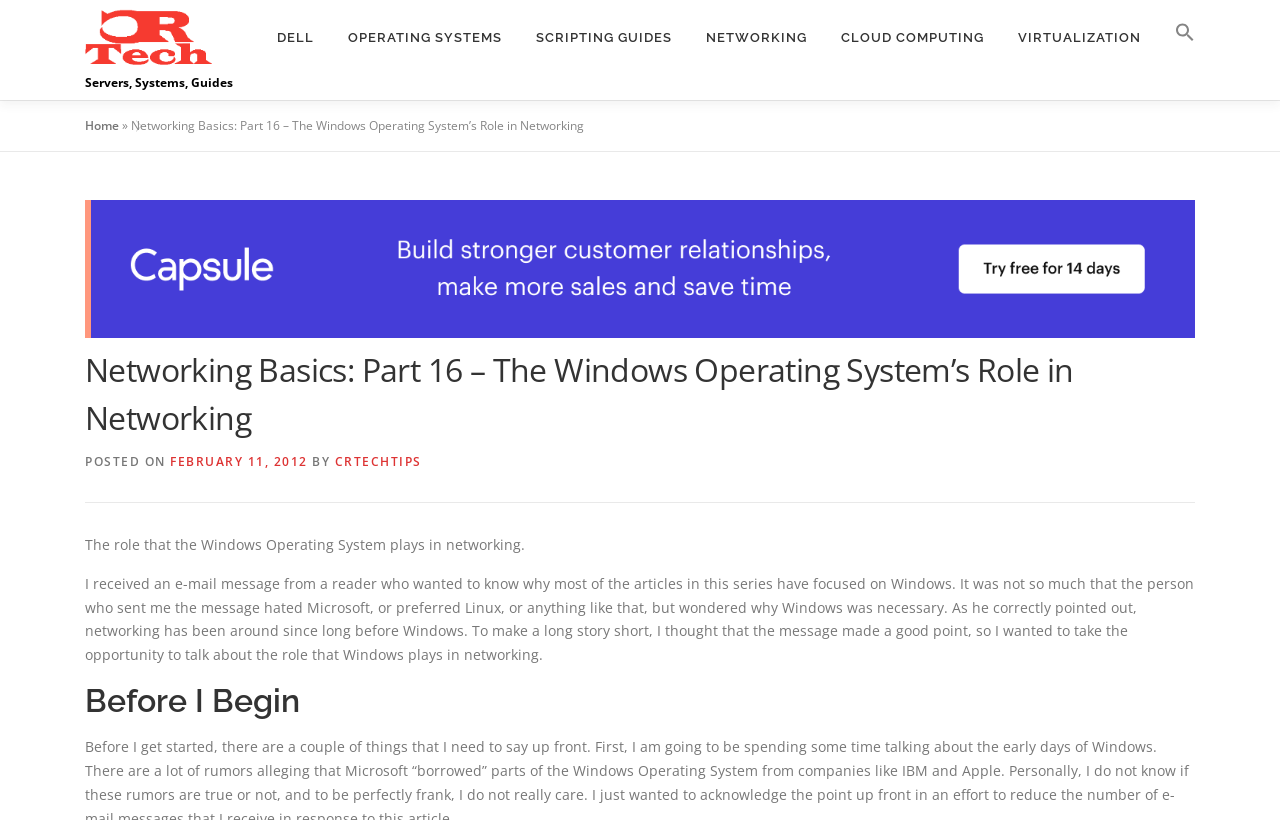Identify the bounding box coordinates of the area that should be clicked in order to complete the given instruction: "Click on 'casino casa real san lorenzo'". The bounding box coordinates should be four float numbers between 0 and 1, i.e., [left, top, right, bottom].

None